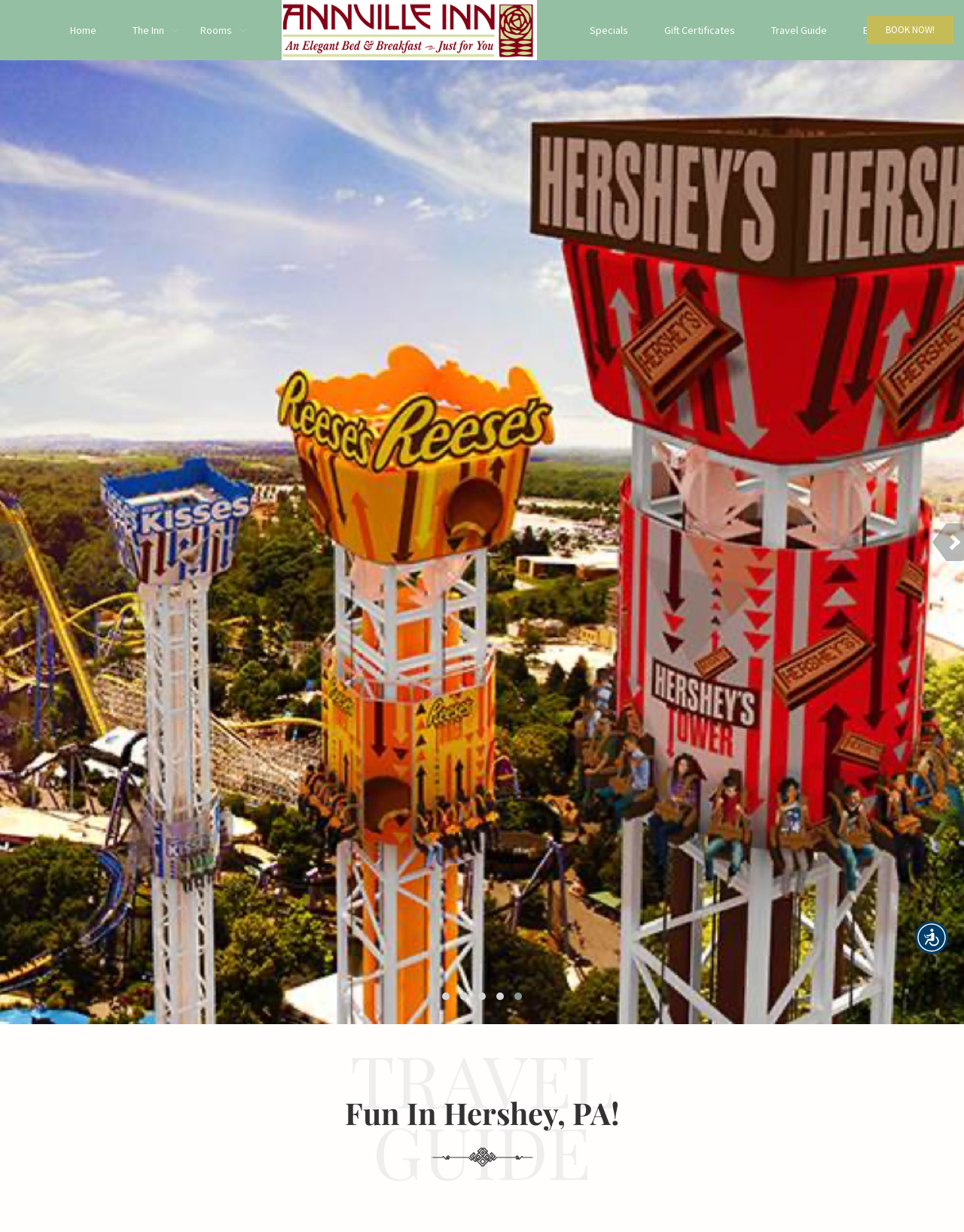Locate the bounding box coordinates of the clickable part needed for the task: "Check the hotel-xenia link".

[0.275, 0.0, 0.575, 0.049]